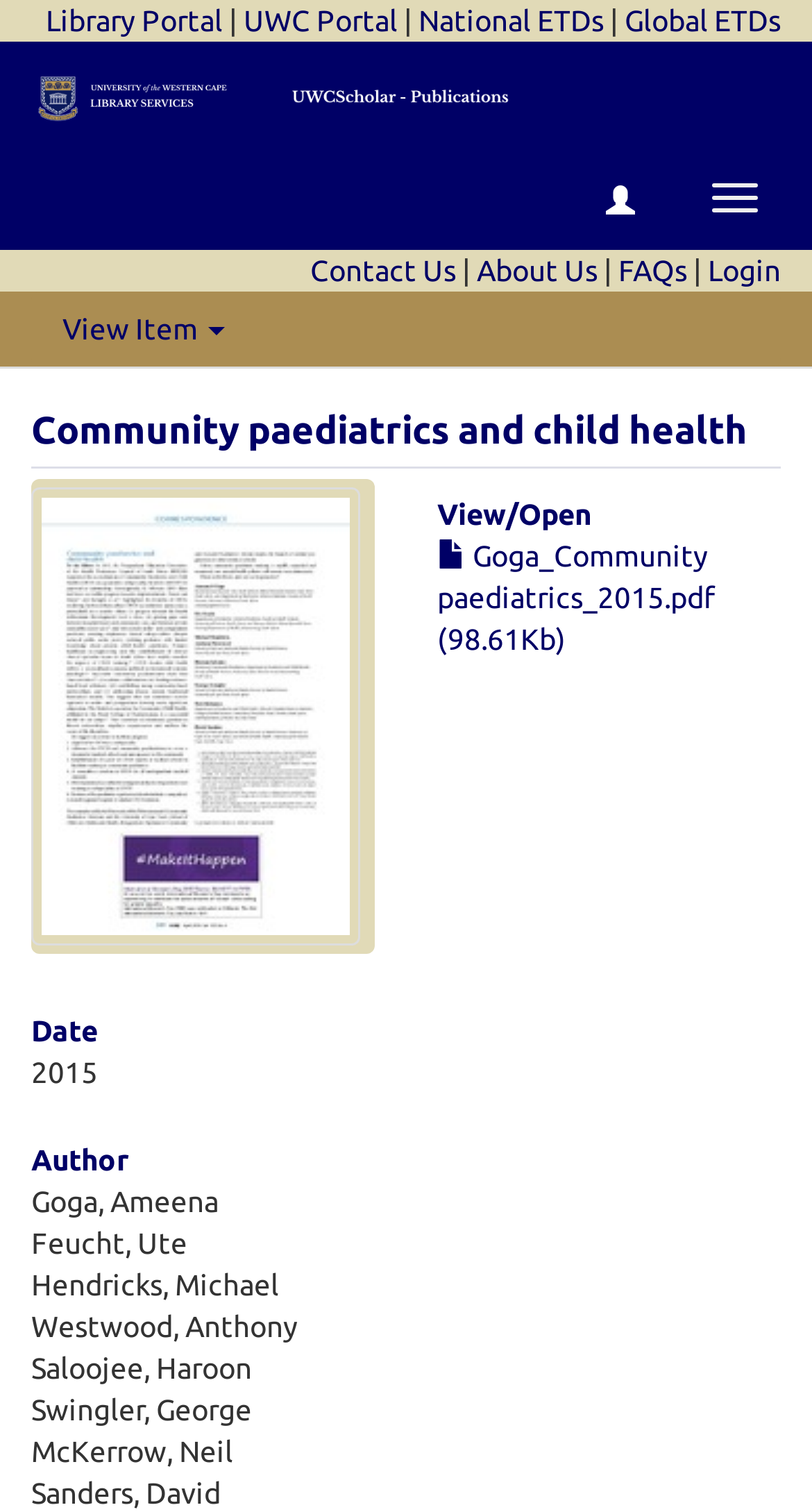Please identify the bounding box coordinates of the element's region that I should click in order to complete the following instruction: "View the item". The bounding box coordinates consist of four float numbers between 0 and 1, i.e., [left, top, right, bottom].

[0.077, 0.207, 0.277, 0.229]